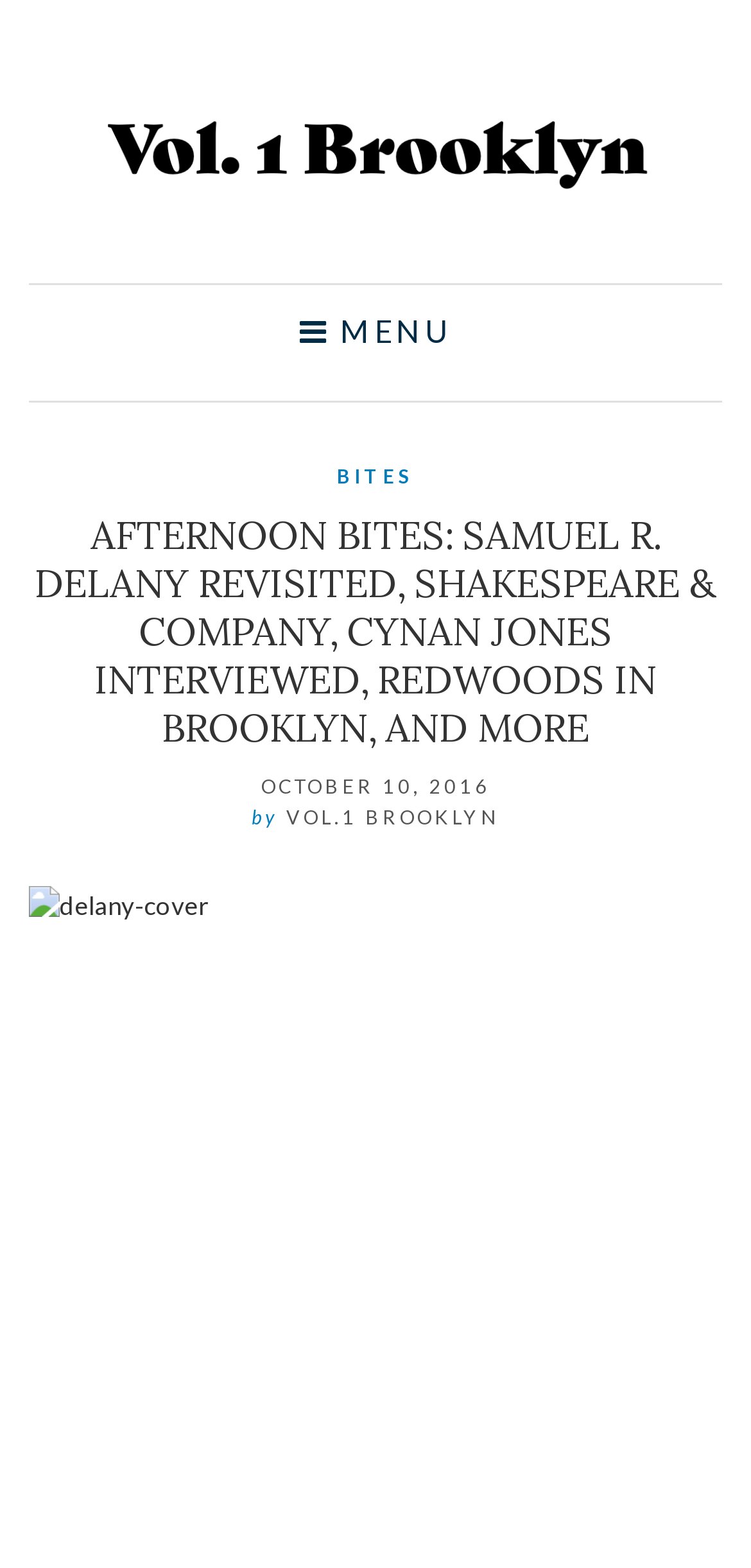What is the type of content on this webpage?
Provide a thorough and detailed answer to the question.

The webpage appears to be an article or blog post, given the presence of a main heading, a date, and a byline. The content also seems to be a collection of thoughts or reflections on various topics, which is consistent with the format of an article or blog post.